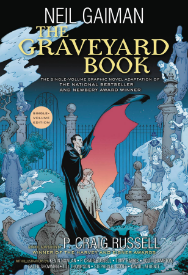What is the price of this graphic novel?
From the image, provide a succinct answer in one word or a short phrase.

$60.00